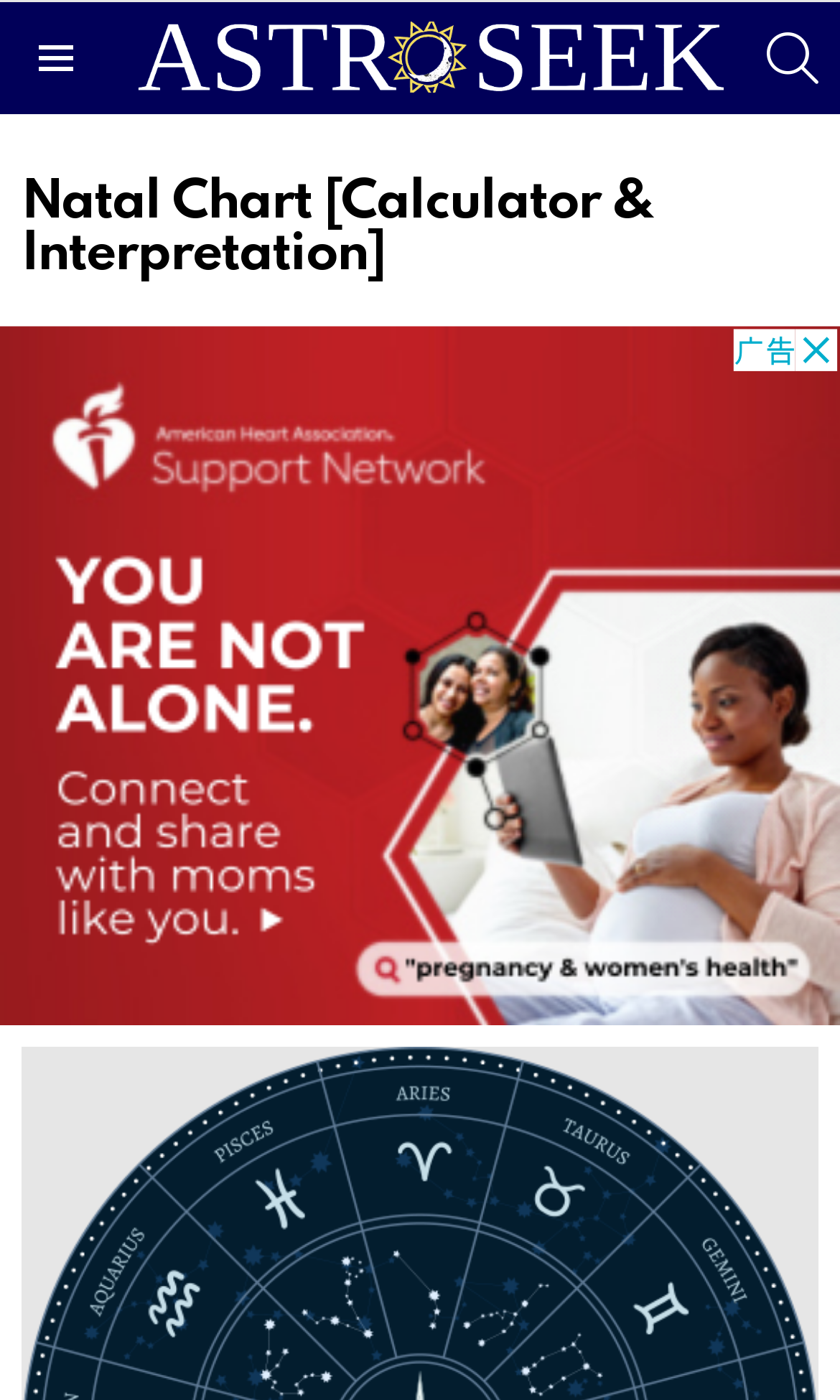What is the main content area of the webpage?
Based on the screenshot, provide a one-word or short-phrase response.

Iframe